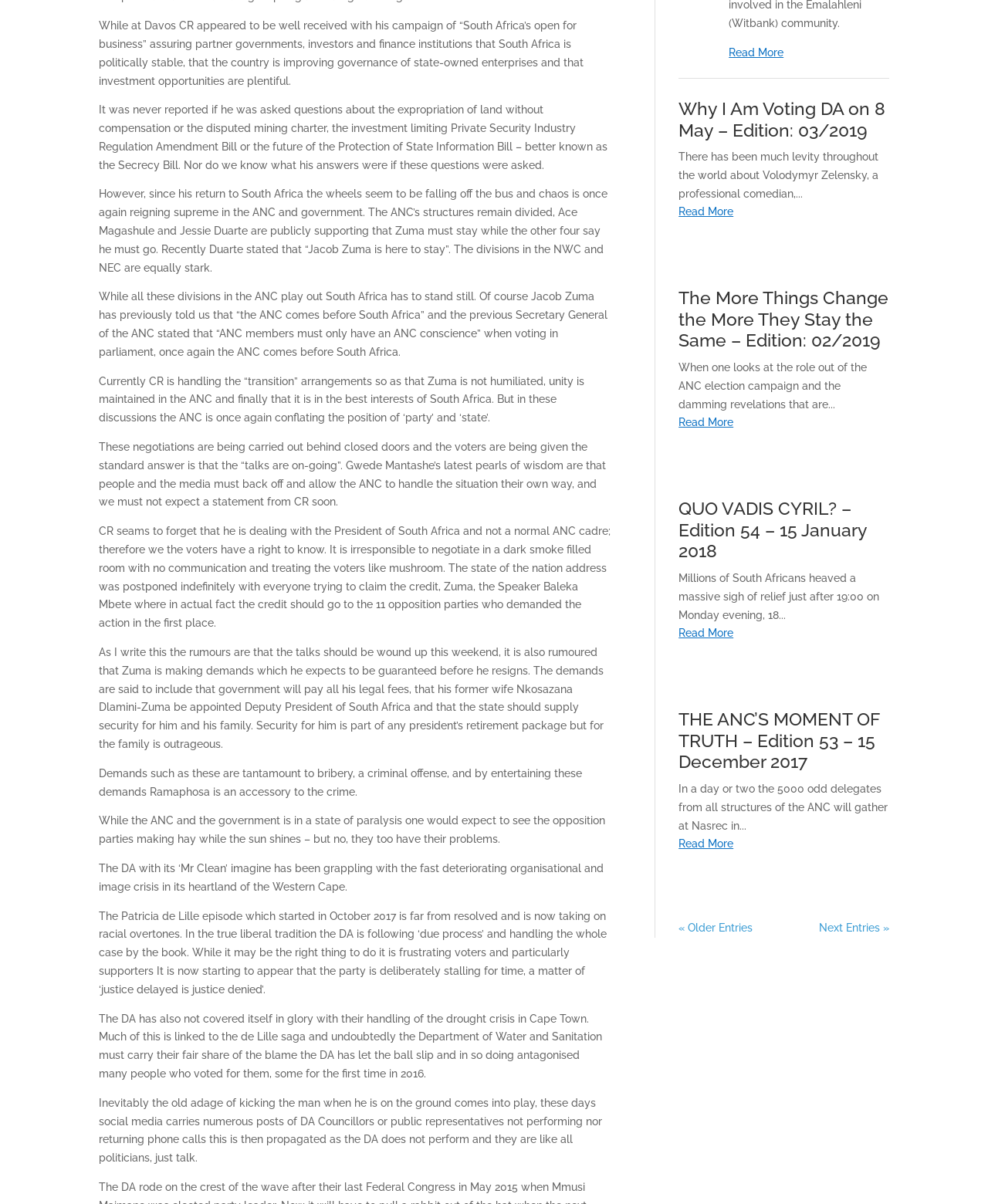Extract the bounding box of the UI element described as: "read more".

[0.687, 0.344, 0.9, 0.359]